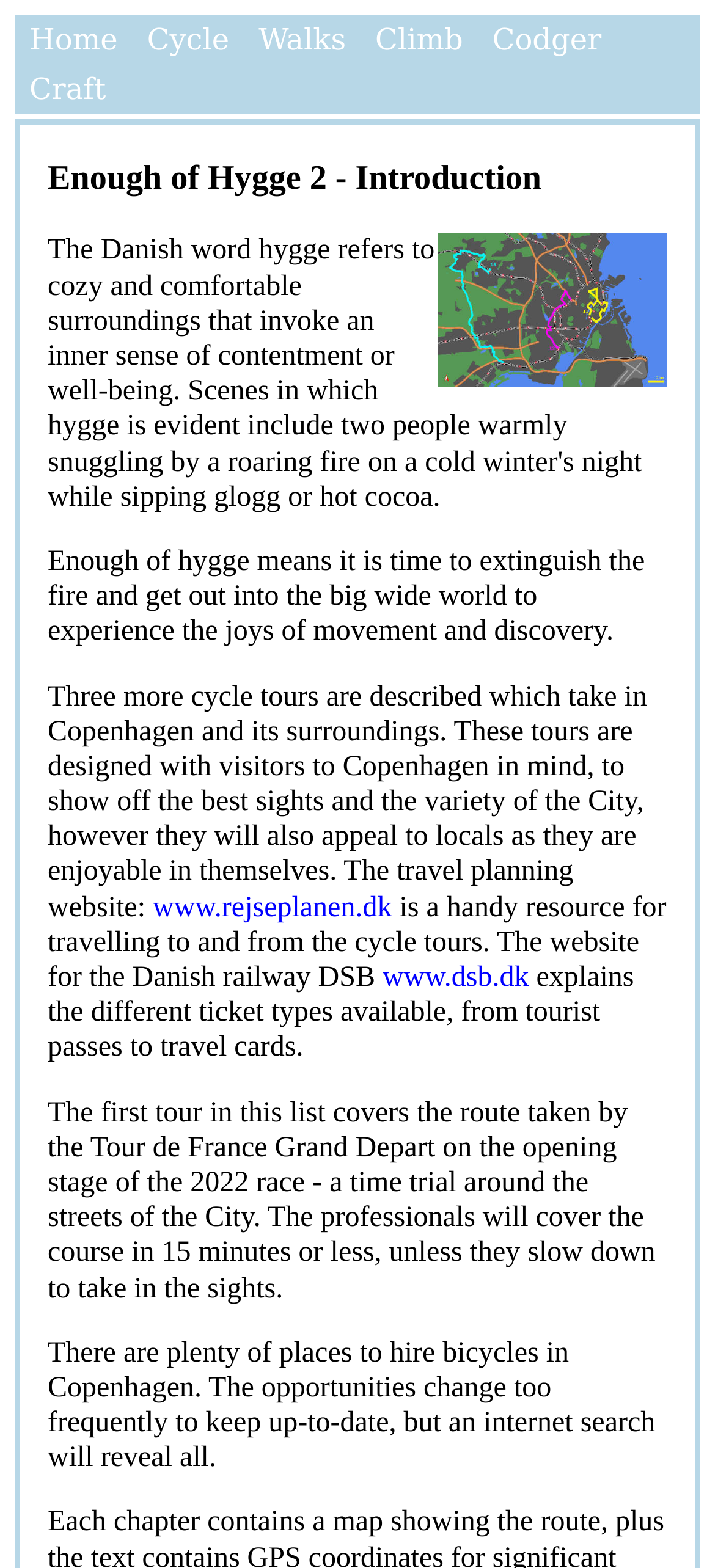Please determine the bounding box coordinates for the UI element described here. Use the format (top-left x, top-left y, bottom-right x, bottom-right y) with values bounded between 0 and 1: Craft

[0.021, 0.041, 0.169, 0.072]